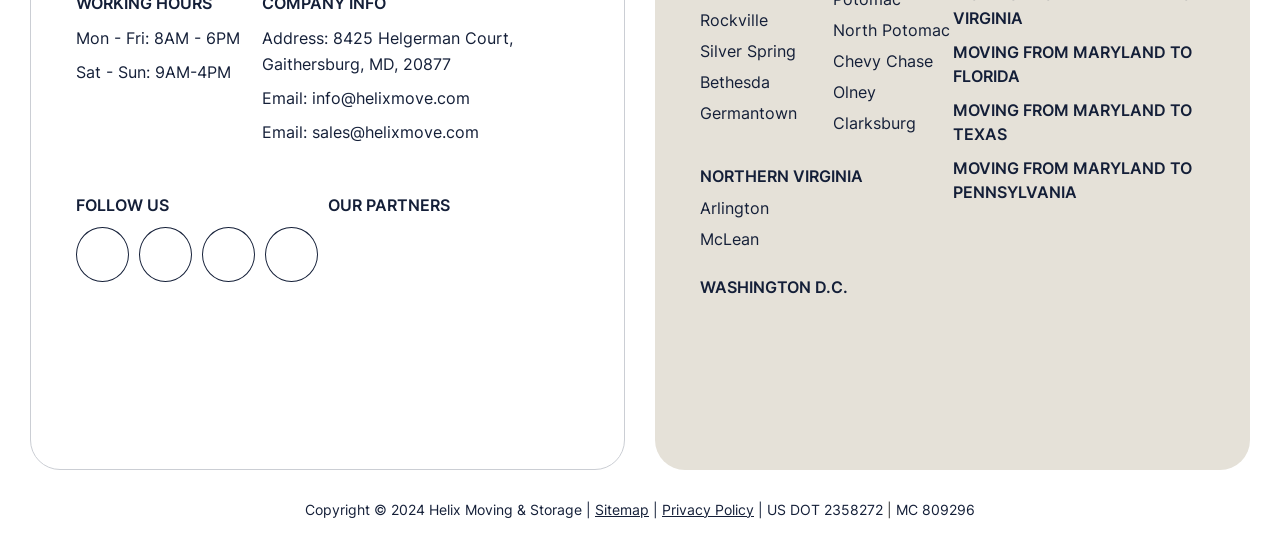Identify the bounding box coordinates of the clickable section necessary to follow the following instruction: "Check the company's partners". The coordinates should be presented as four float numbers from 0 to 1, i.e., [left, top, right, bottom].

[0.256, 0.362, 0.351, 0.399]